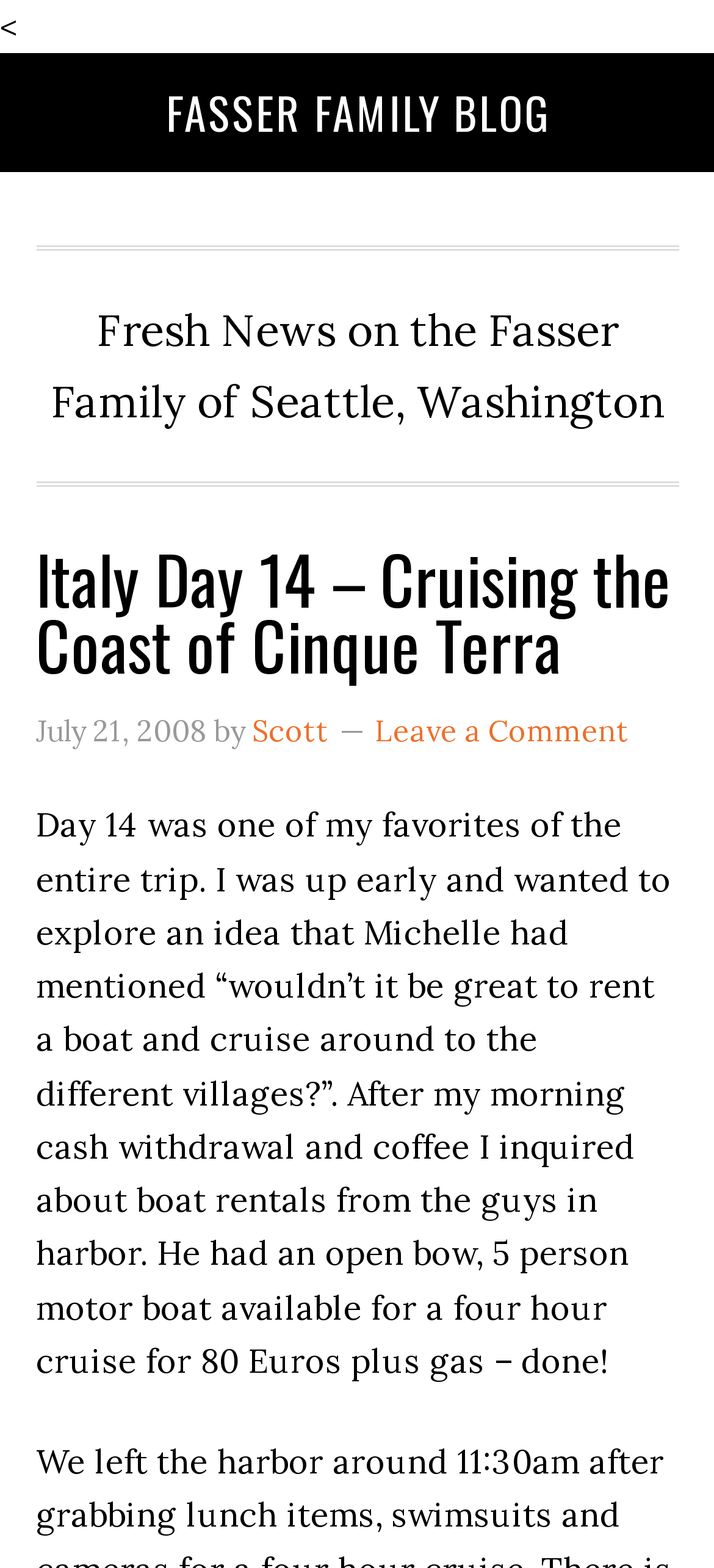Based on the description "Leave a Comment", find the bounding box of the specified UI element.

[0.524, 0.454, 0.881, 0.478]